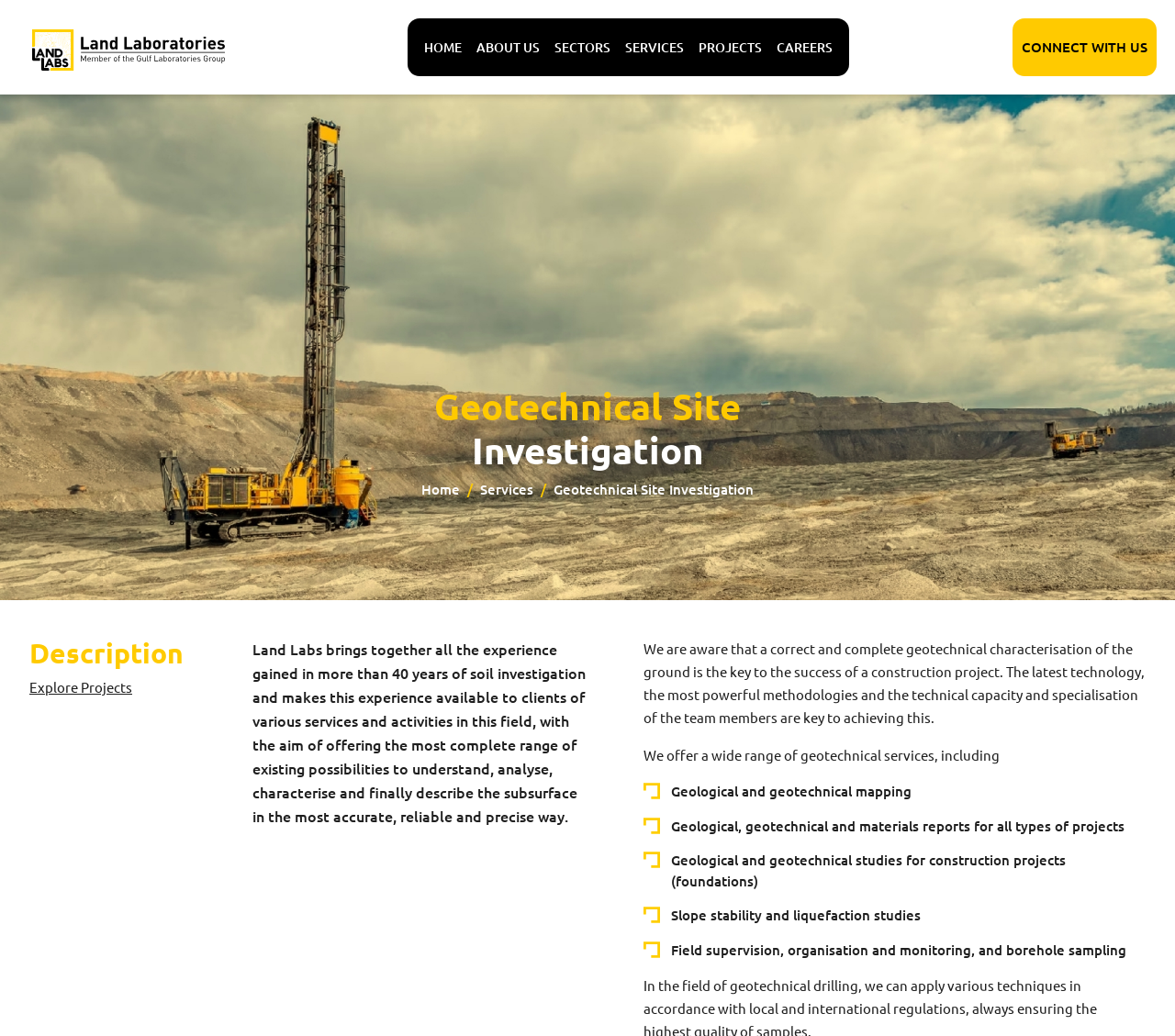Determine the bounding box coordinates (top-left x, top-left y, bottom-right x, bottom-right y) of the UI element described in the following text: About Us

[0.399, 0.025, 0.465, 0.066]